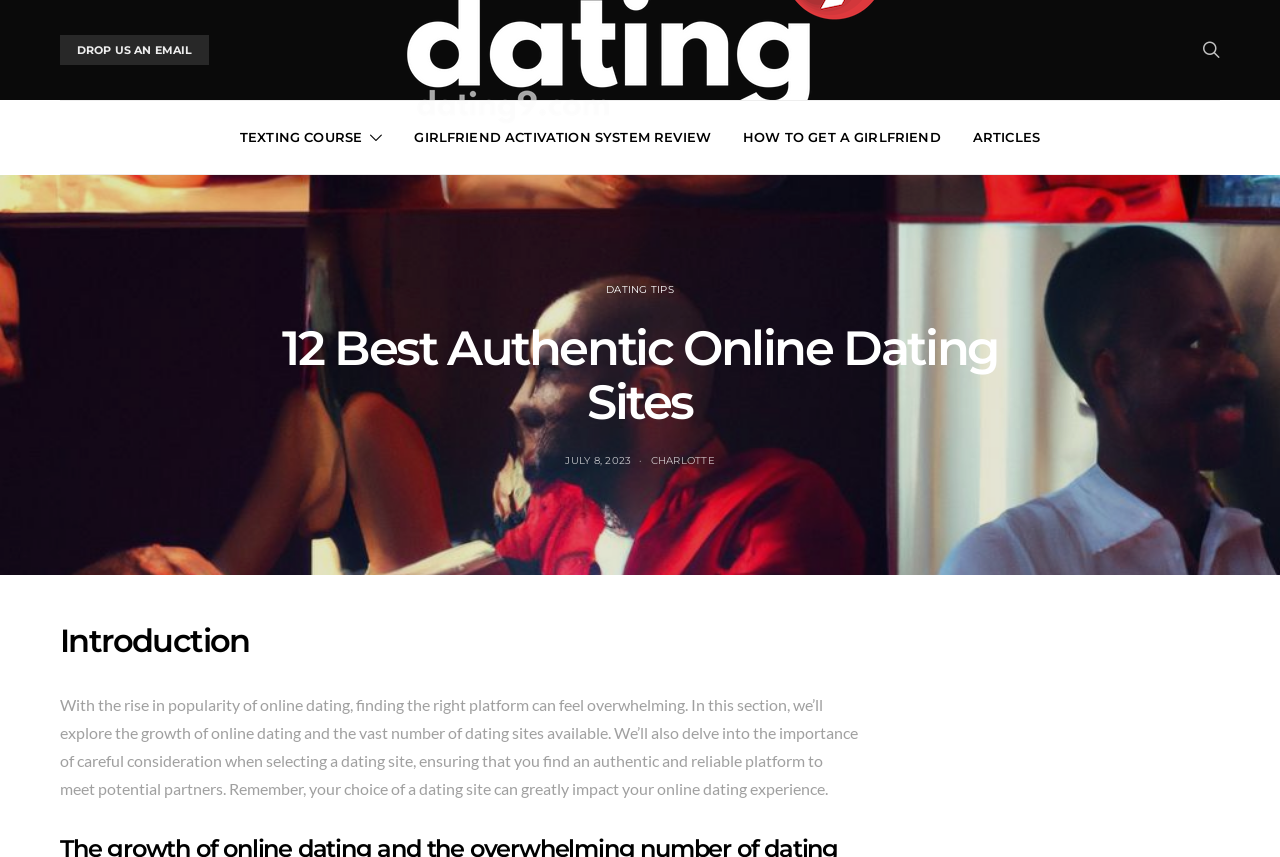Please give the bounding box coordinates of the area that should be clicked to fulfill the following instruction: "Read the 'Introduction' section". The coordinates should be in the format of four float numbers from 0 to 1, i.e., [left, top, right, bottom].

[0.047, 0.727, 0.672, 0.769]